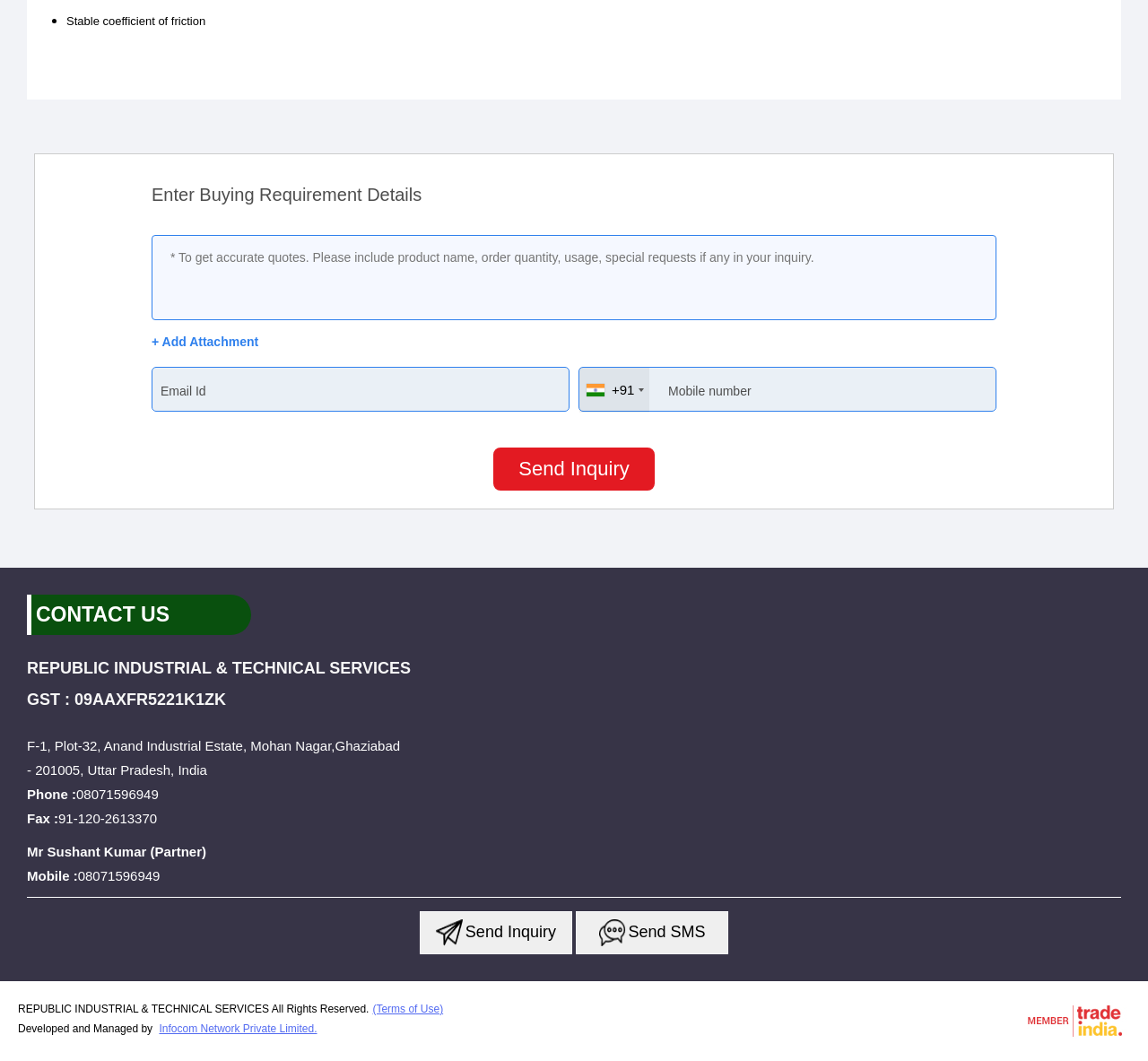Please determine the bounding box coordinates of the element to click on in order to accomplish the following task: "Enter buying requirement details". Ensure the coordinates are four float numbers ranging from 0 to 1, i.e., [left, top, right, bottom].

[0.132, 0.221, 0.868, 0.302]